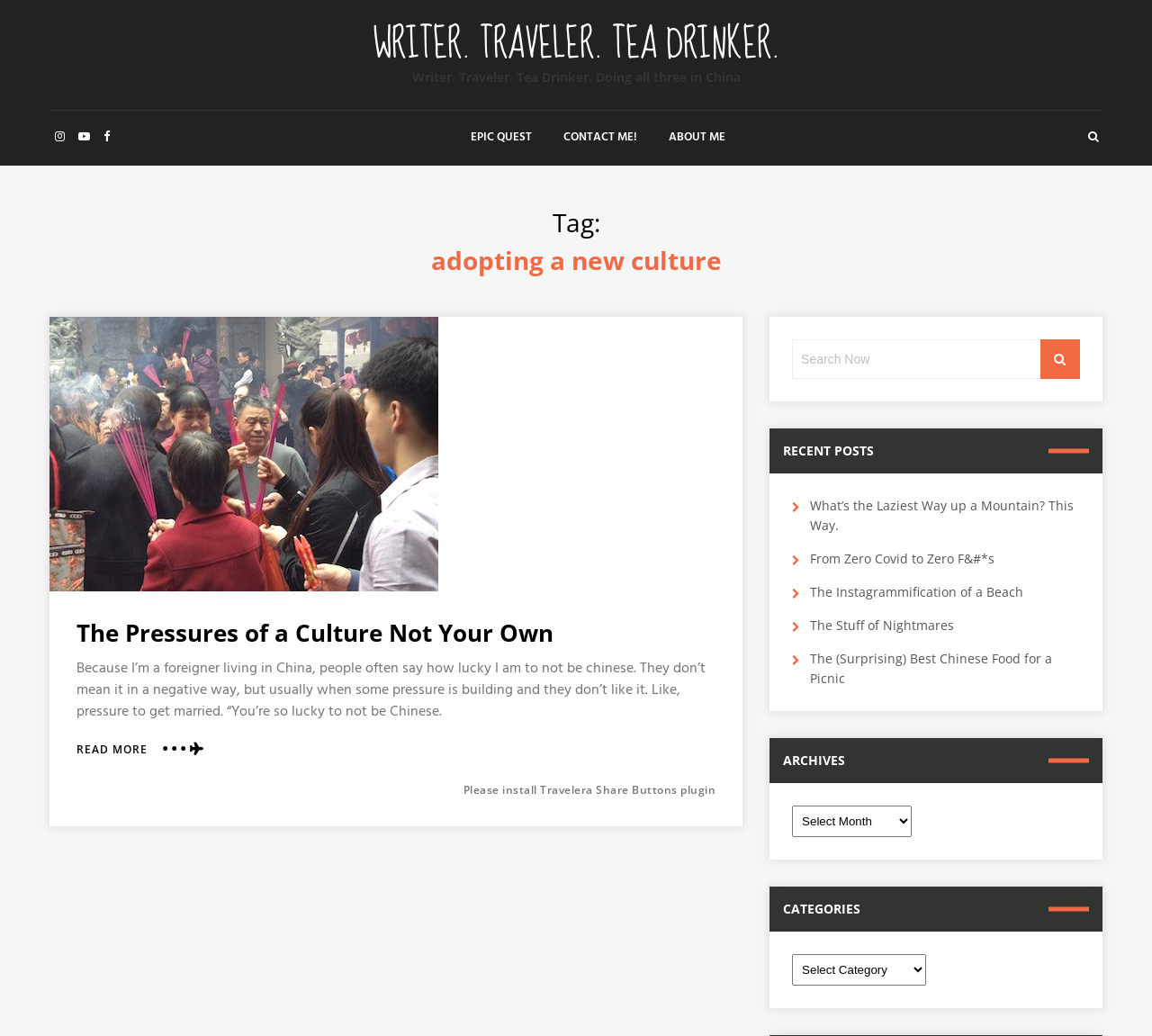Please locate the bounding box coordinates for the element that should be clicked to achieve the following instruction: "Visit the link to Georgiy Sudakov invested 110 billion won to strengthen Chelsea’s strength". Ensure the coordinates are given as four float numbers between 0 and 1, i.e., [left, top, right, bottom].

None